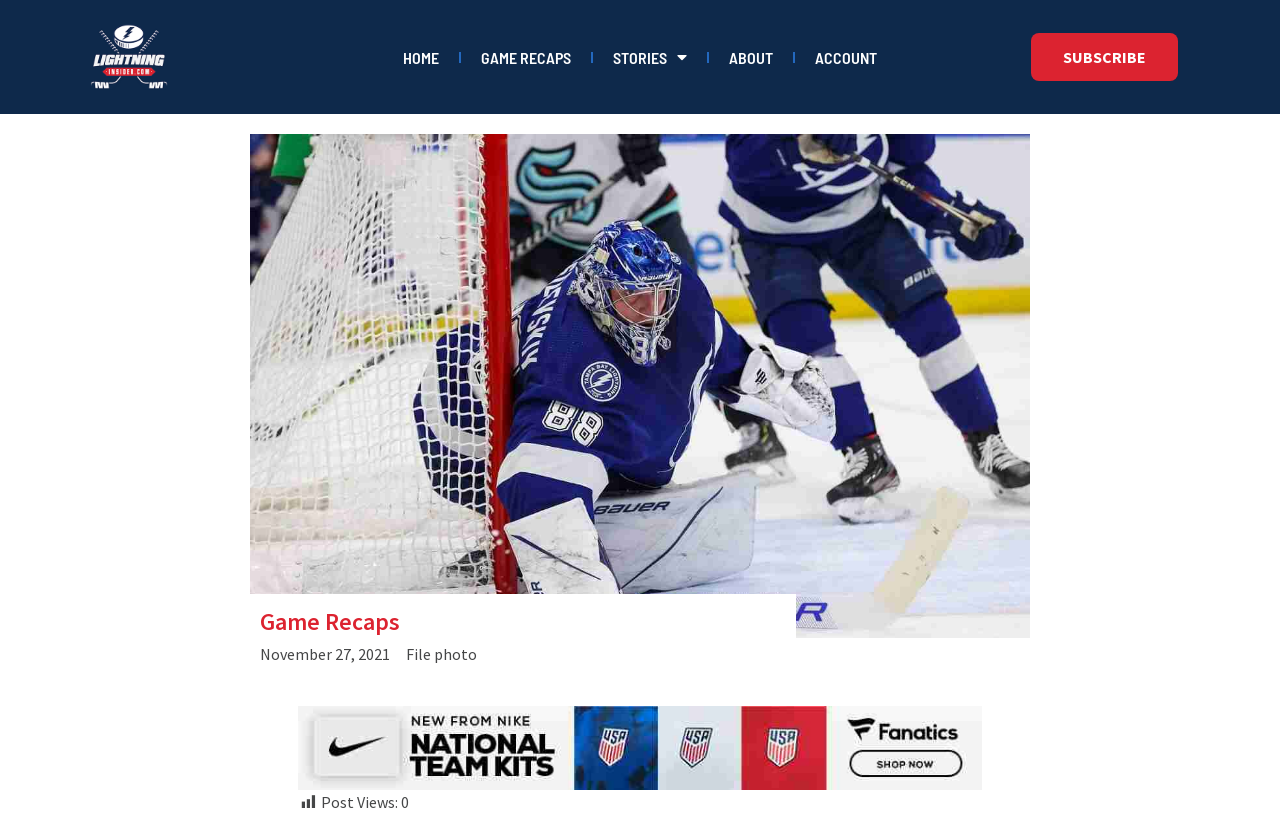Analyze the image and provide a detailed answer to the question: What is the caption of the image?

I looked for the caption of the image and found it in the StaticText element, which is 'File photo'.